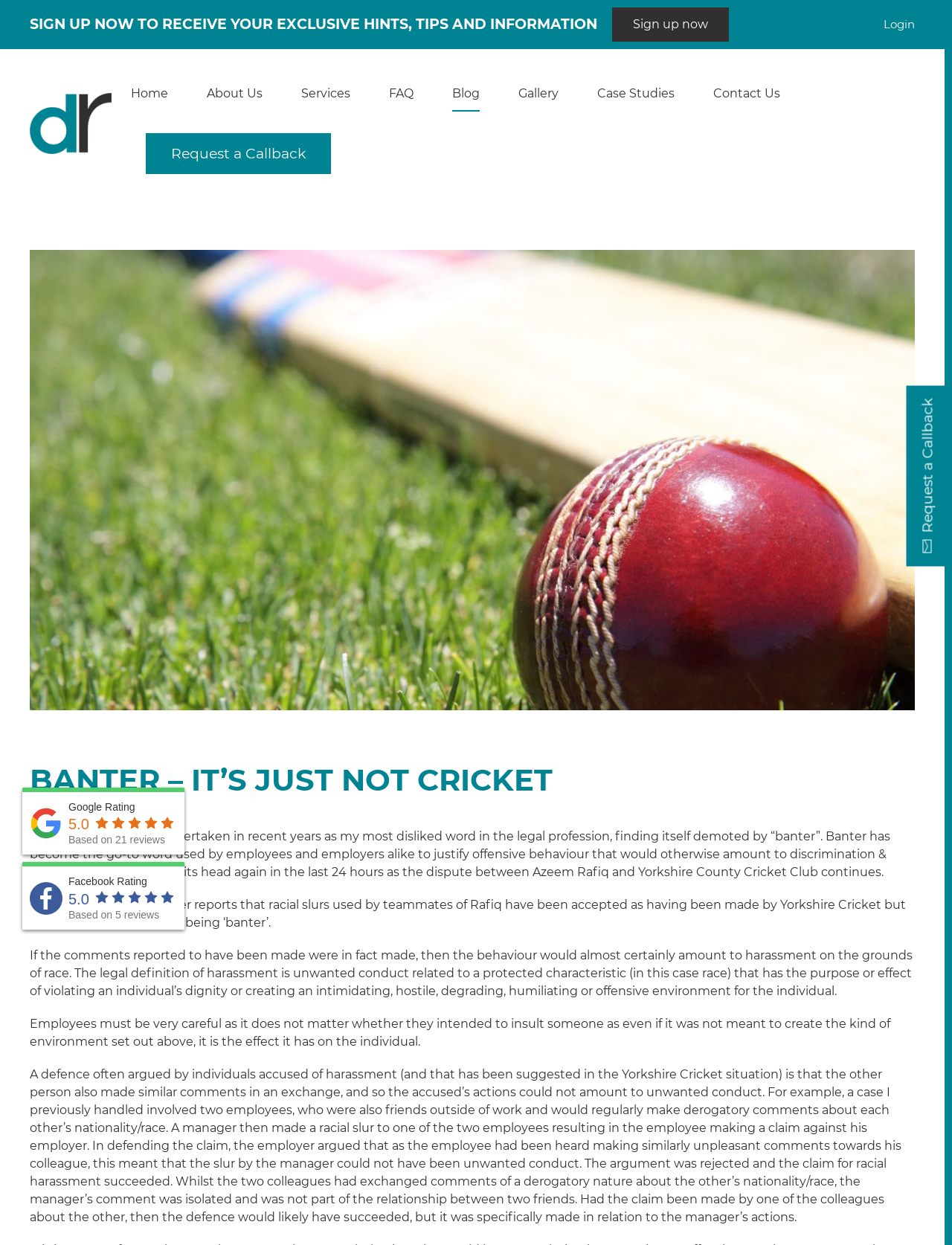What is the name of the law firm?
Based on the screenshot, provide a one-word or short-phrase response.

Dawson Radford Solicitors